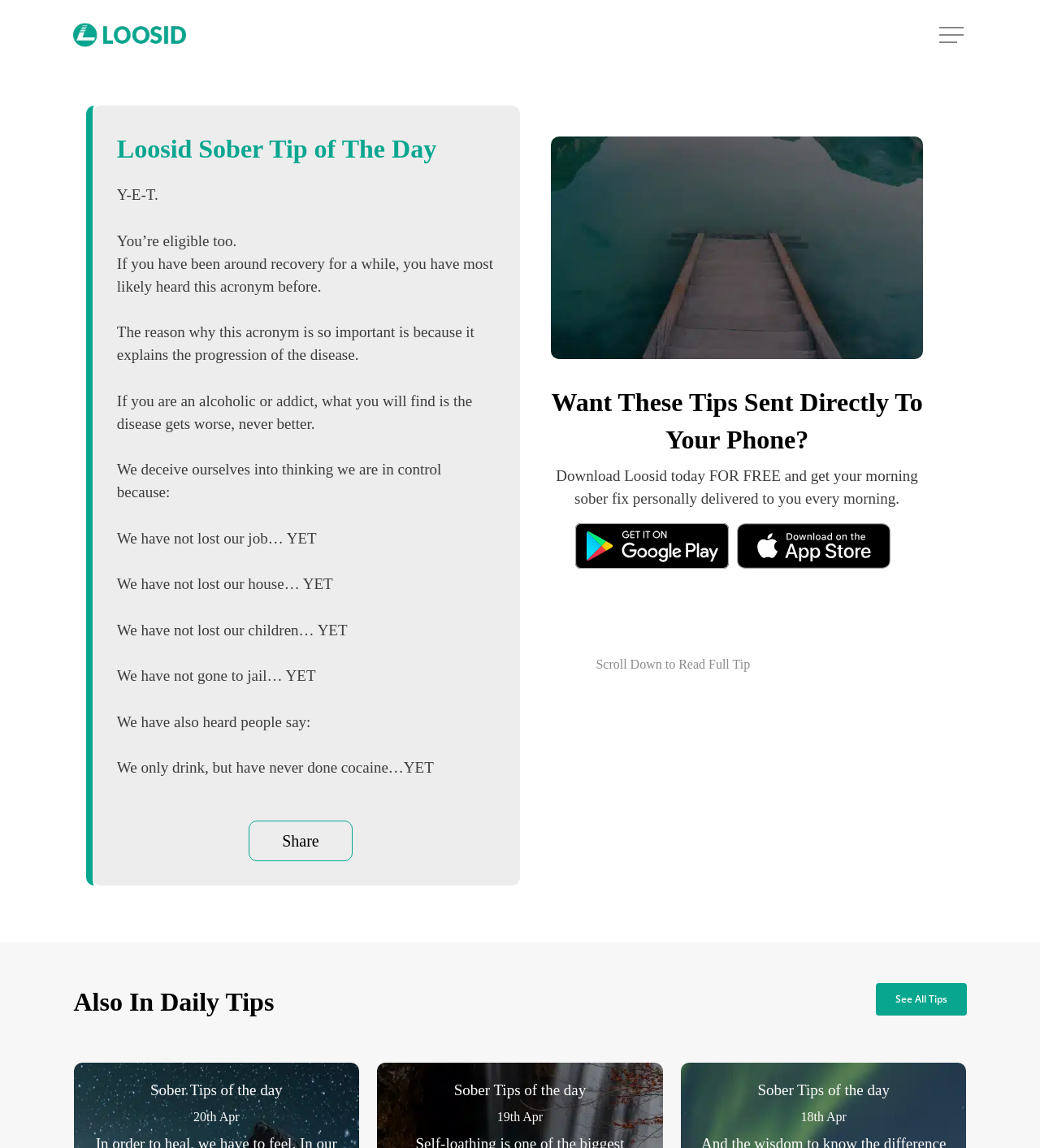What is the purpose of the Loosid app?
From the screenshot, provide a brief answer in one word or phrase.

To get morning sober fix